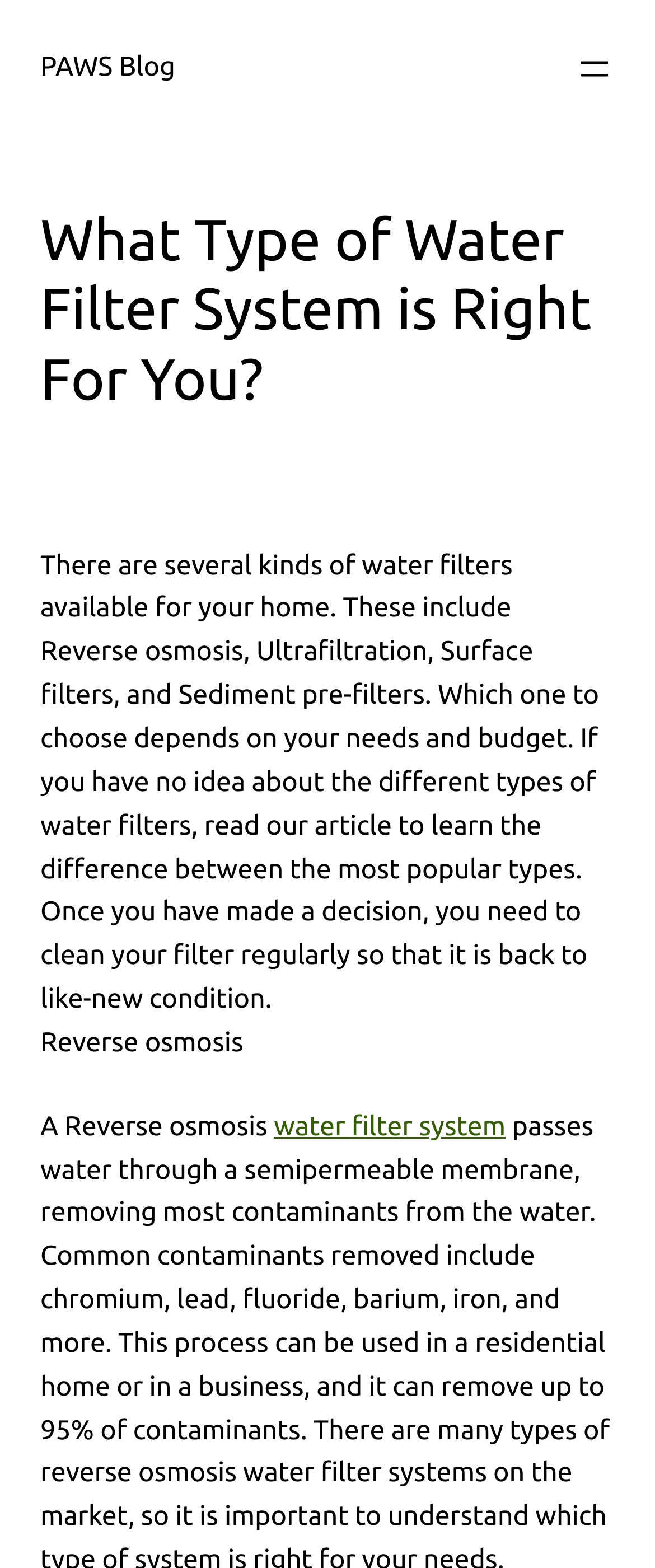Give a one-word or short phrase answer to the question: 
What types of water filters are mentioned?

Four types